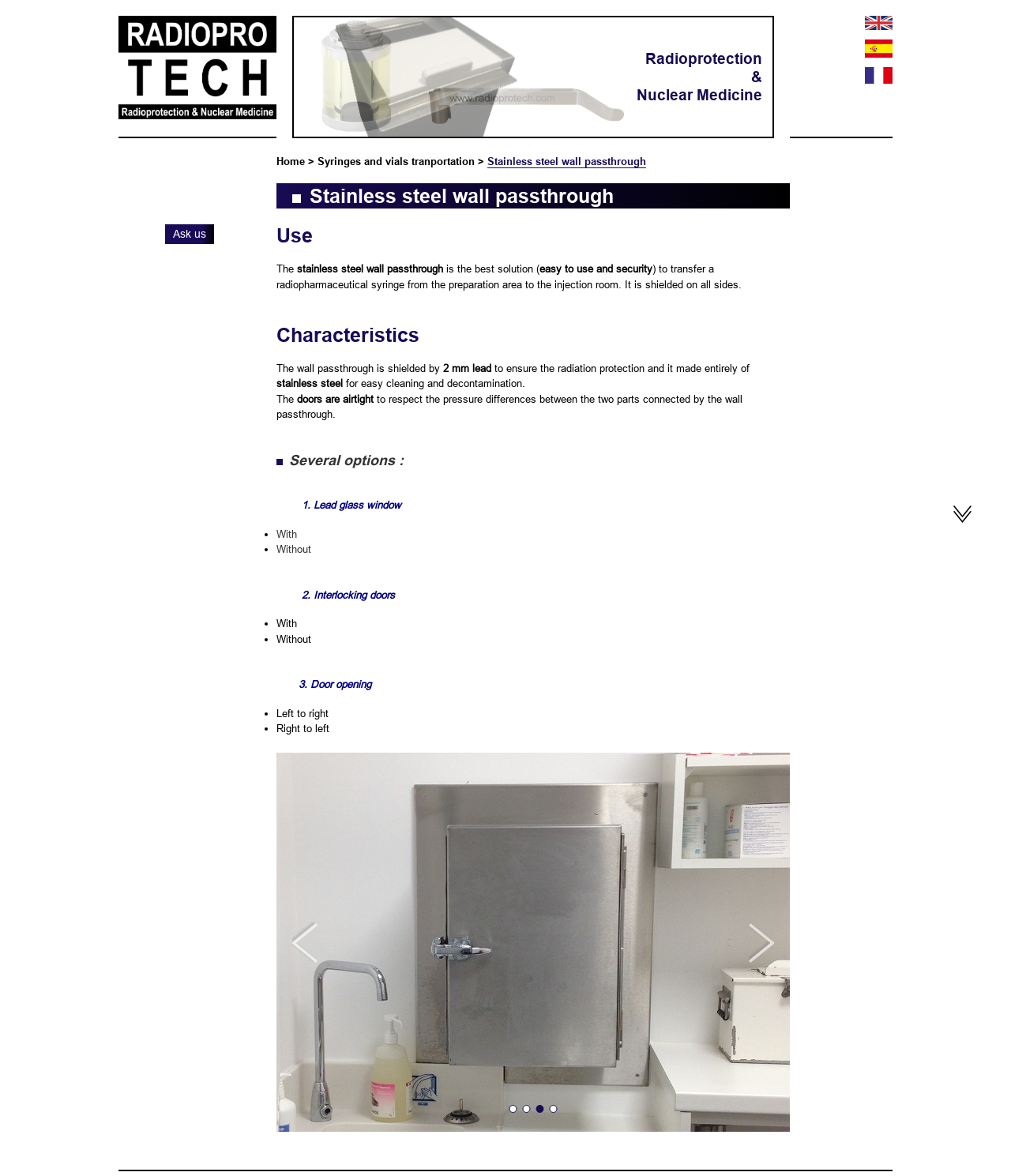What are the options for the door opening direction?
Refer to the image and provide a concise answer in one word or phrase.

Left to right, Right to left